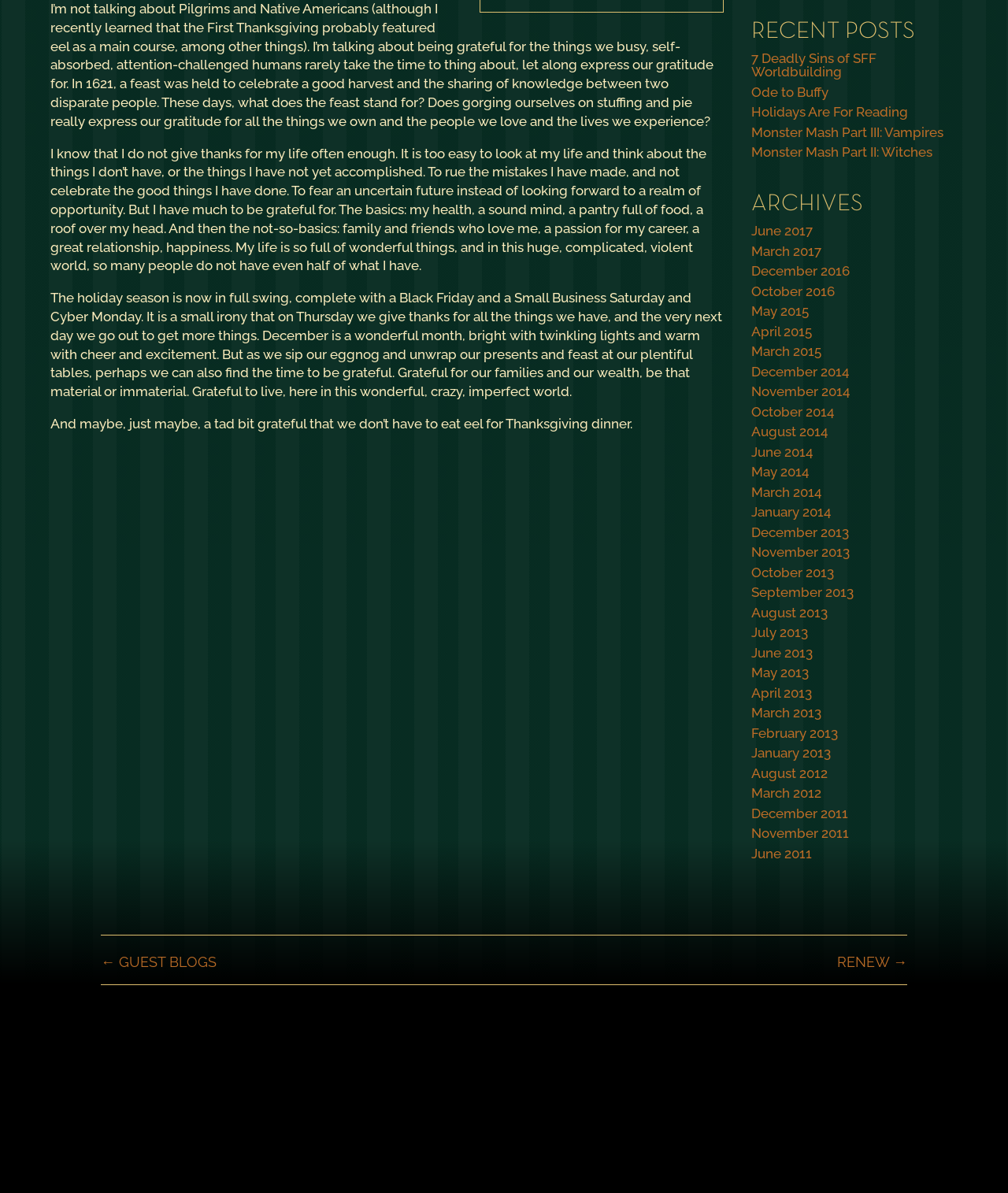Please determine the bounding box coordinates for the UI element described here. Use the format (top-left x, top-left y, bottom-right x, bottom-right y) with values bounded between 0 and 1: Holidays Are For Reading

[0.745, 0.087, 0.901, 0.101]